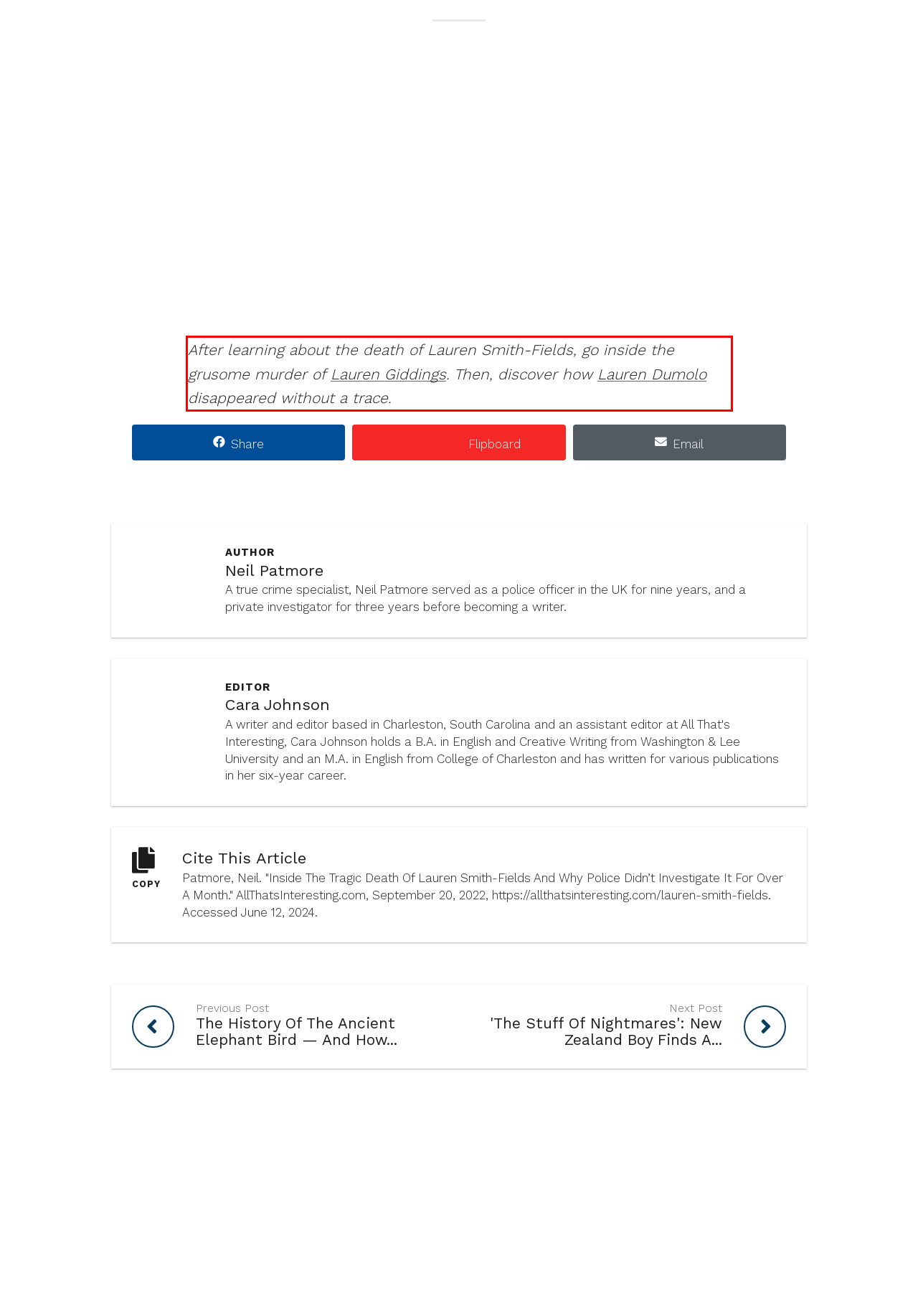Using the provided screenshot, read and generate the text content within the red-bordered area.

After learning about the death of Lauren Smith-Fields, go inside the grusome murder of Lauren Giddings. Then, discover how Lauren Dumolo disappeared without a trace.